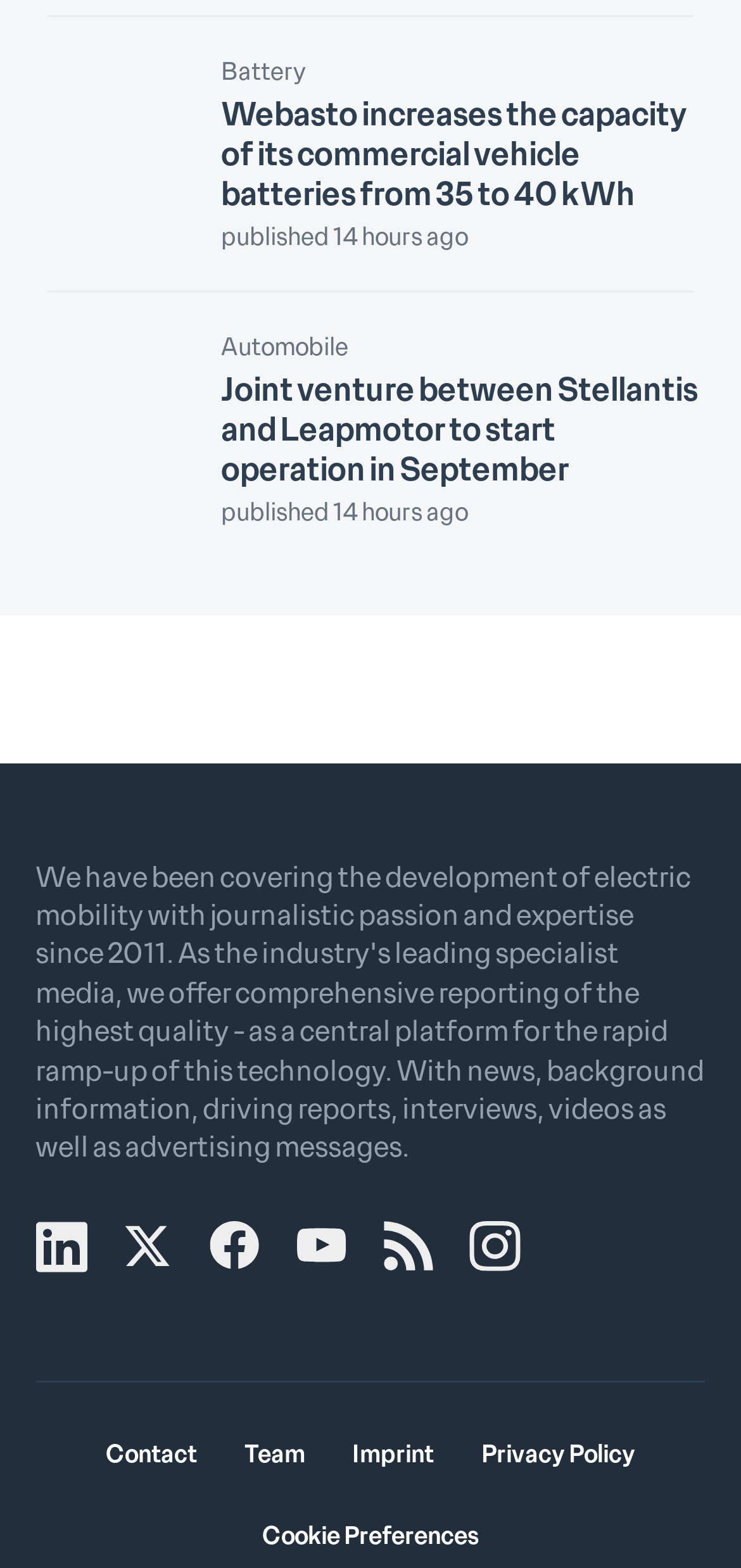From the given element description: "aria-label="Twitter Social Icon"", find the bounding box for the UI element. Provide the coordinates as four float numbers between 0 and 1, in the order [left, top, right, bottom].

None